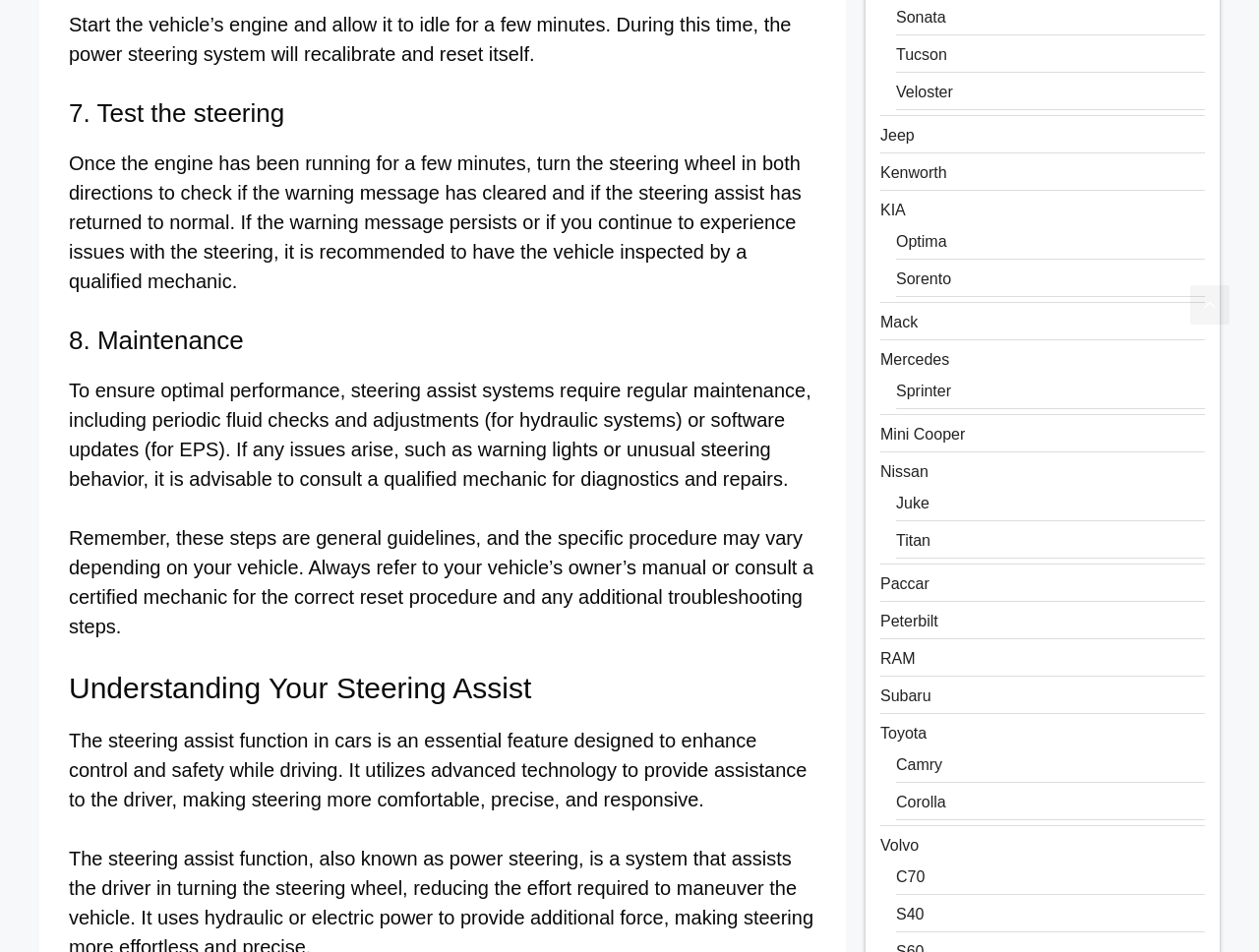Please determine the bounding box coordinates for the UI element described here. Use the format (top-left x, top-left y, bottom-right x, bottom-right y) with values bounded between 0 and 1: Mini Cooper

[0.699, 0.447, 0.767, 0.465]